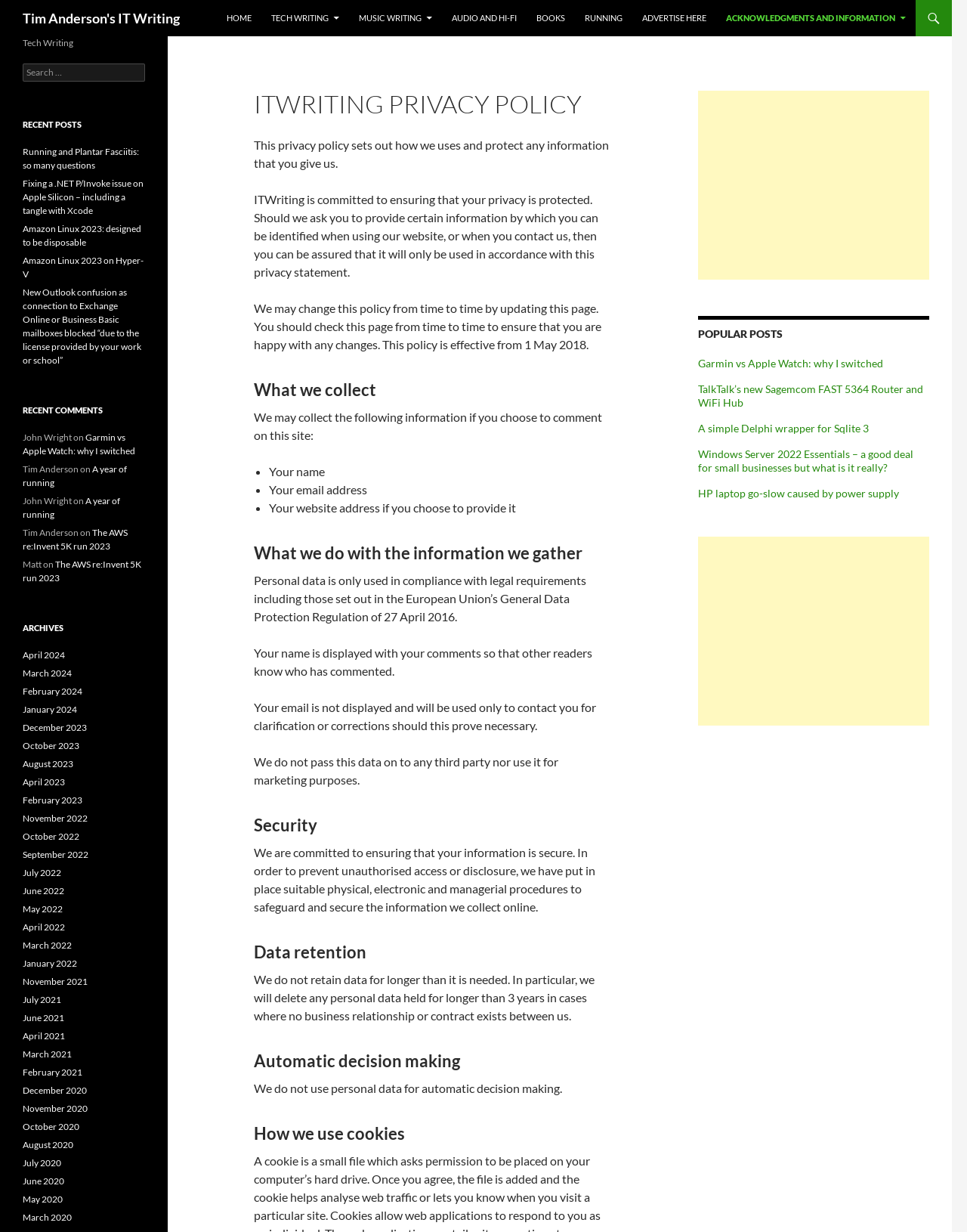Identify the bounding box coordinates for the element you need to click to achieve the following task: "Search for something". Provide the bounding box coordinates as four float numbers between 0 and 1, in the form [left, top, right, bottom].

[0.023, 0.052, 0.15, 0.066]